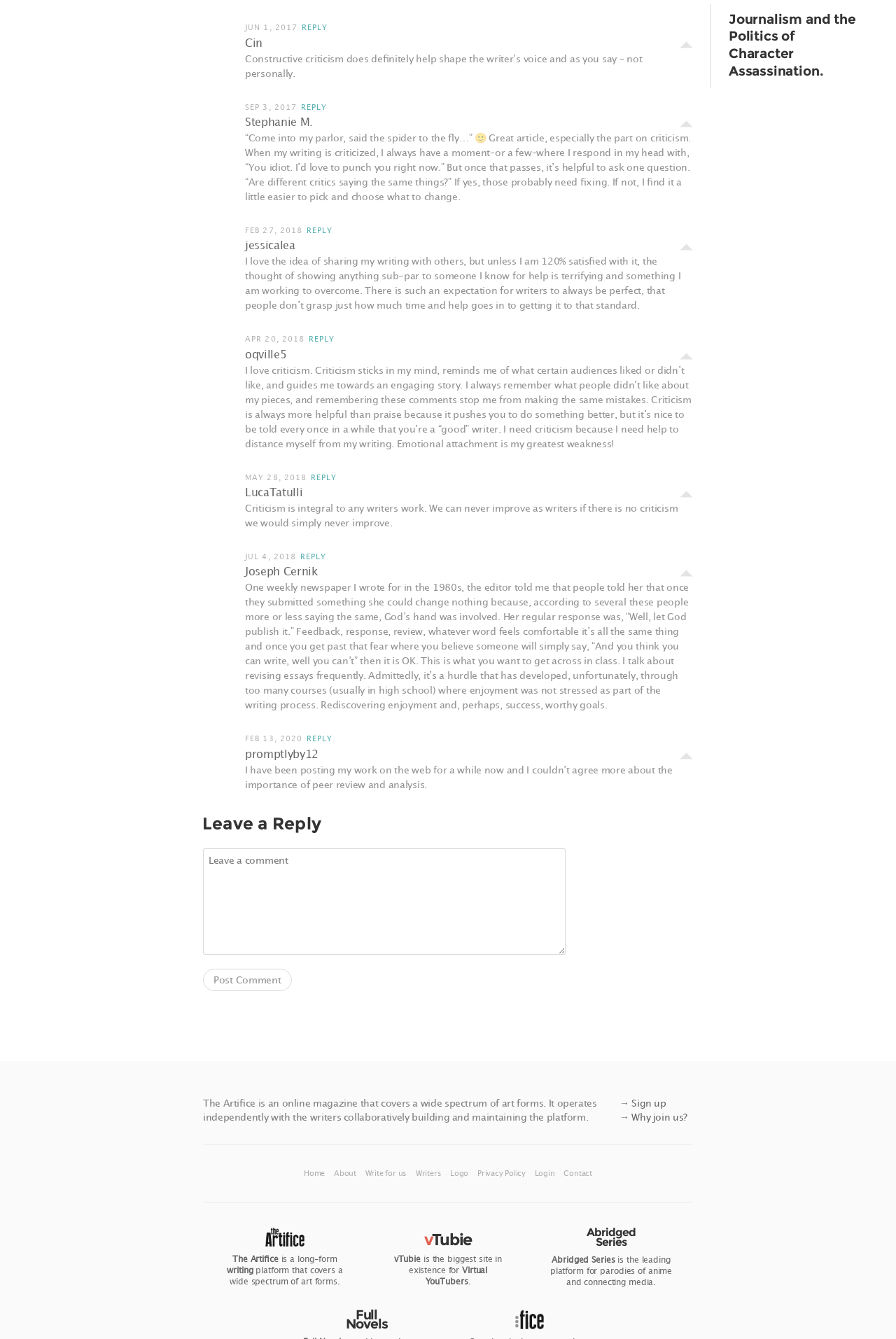Determine the bounding box coordinates for the area that should be clicked to carry out the following instruction: "Reply to Cin".

[0.337, 0.017, 0.366, 0.024]